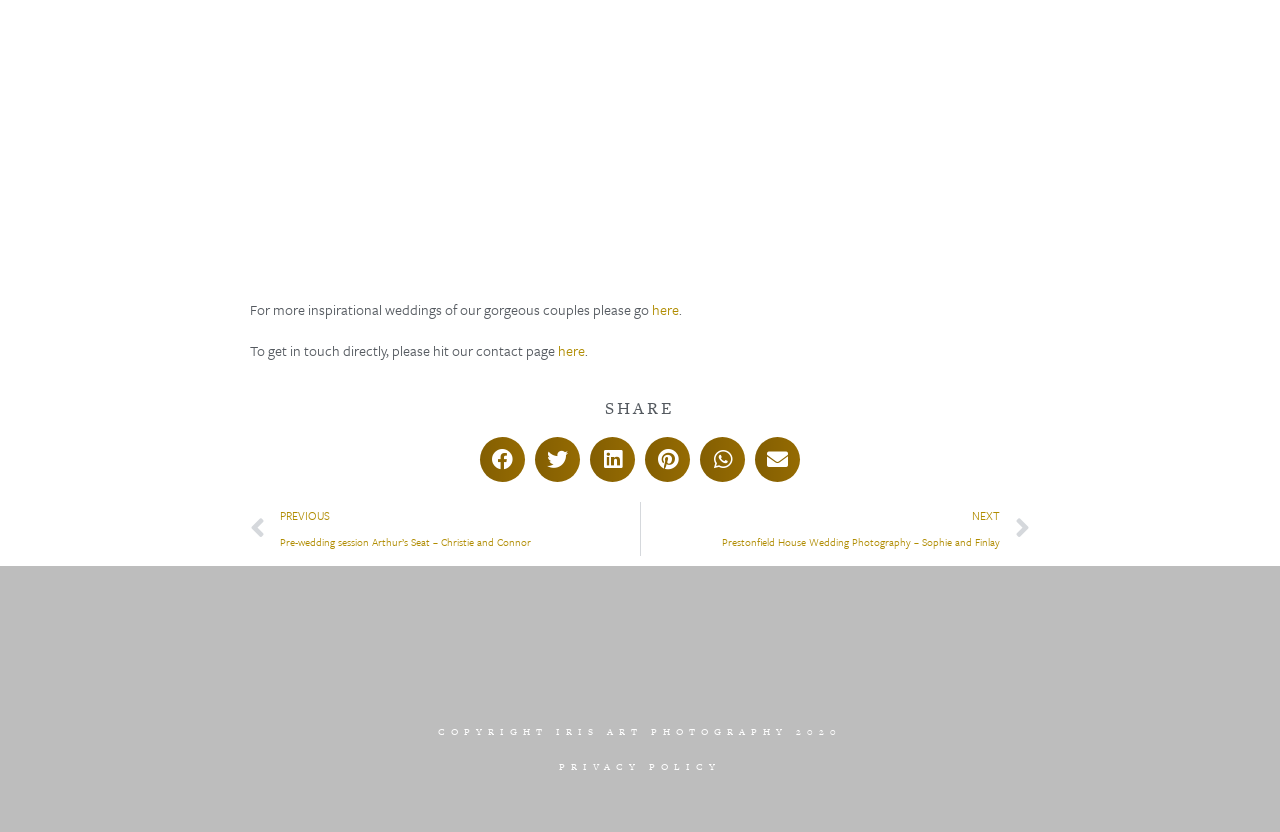Please find and report the bounding box coordinates of the element to click in order to perform the following action: "View next Prestonfield House Wedding Photography". The coordinates should be expressed as four float numbers between 0 and 1, in the format [left, top, right, bottom].

[0.5, 0.603, 0.805, 0.668]